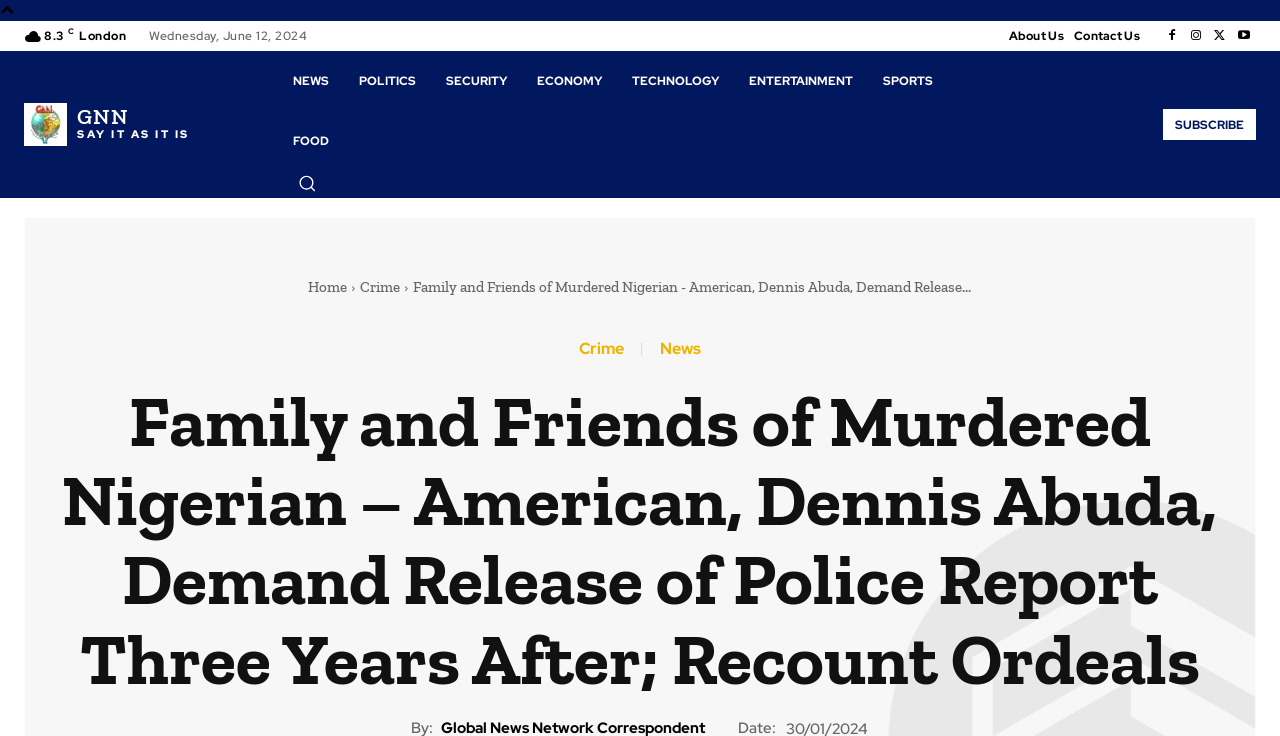Identify and provide the main heading of the webpage.

Family and Friends of Murdered Nigerian – American, Dennis Abuda, Demand Release of Police Report Three Years After; Recount Ordeals